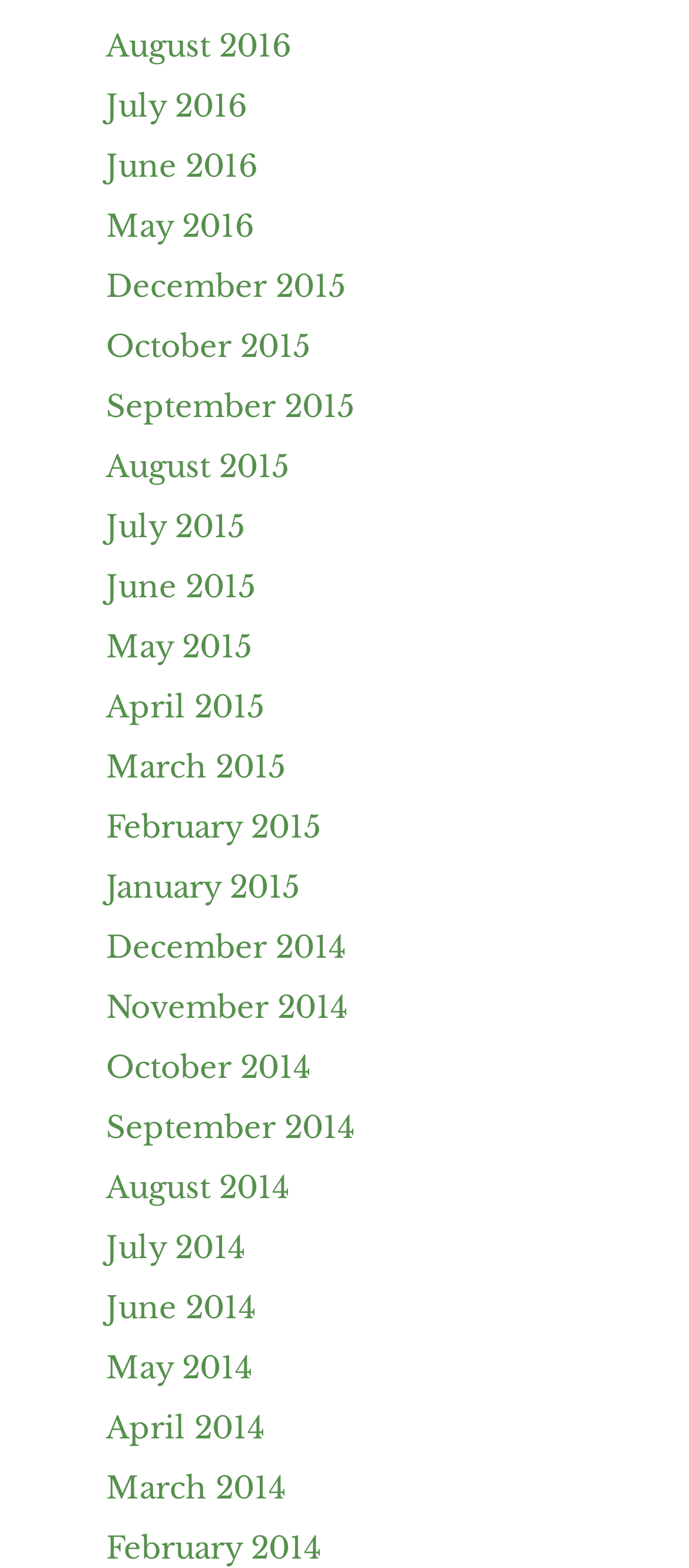What is the earliest month listed?
Refer to the image and provide a concise answer in one word or phrase.

December 2014